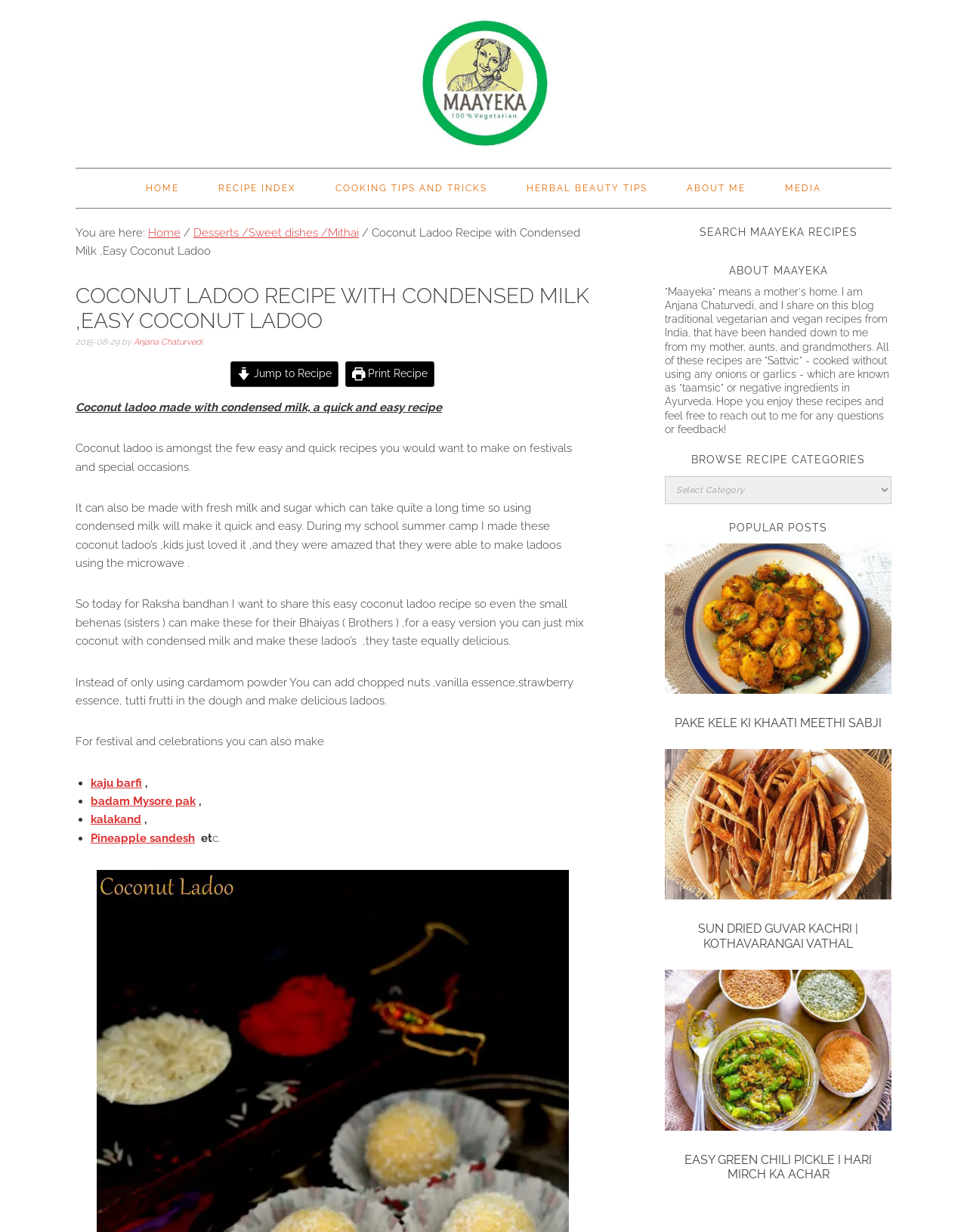Generate a thorough explanation of the webpage's elements.

This webpage is a recipe blog, specifically showcasing a recipe for Coconut Ladoo with Condensed Milk. At the top, there is a navigation menu with links to the home page, recipe index, cooking tips, herbal beauty tips, about me, and media. Below the navigation menu, there is a breadcrumb trail indicating the current page's location within the website.

The main content of the page is divided into sections. The first section displays the title of the recipe, "Coconut Ladoo Recipe with Condensed Milk, Easy Coconut Ladoo," along with the date it was posted and the author's name. There are also links to jump to the recipe and print the recipe.

The next section provides a brief introduction to the recipe, explaining that coconut ladoo is a quick and easy dessert to make, especially during festivals and special occasions. The text also shares a personal anecdote about making these ladoos during a school summer camp.

The recipe itself is not explicitly listed, but there are several paragraphs of text that provide instructions and tips on how to make the coconut ladoo. The text suggests that the recipe can be customized by adding different ingredients, such as chopped nuts or vanilla essence.

Following the recipe instructions, there is a list of other dessert recipes that can be made for festivals and celebrations, including kaju barfi, badam Mysore pak, and kalakand.

On the right-hand side of the page, there are several sections, including a search bar, a brief introduction to the blog and its author, a list of popular posts, and a section for browsing recipe categories. The popular posts section displays three articles with images, each linking to a different recipe.

Overall, the webpage is well-organized and easy to navigate, with clear headings and concise text that provides a wealth of information about the recipe and the blog.